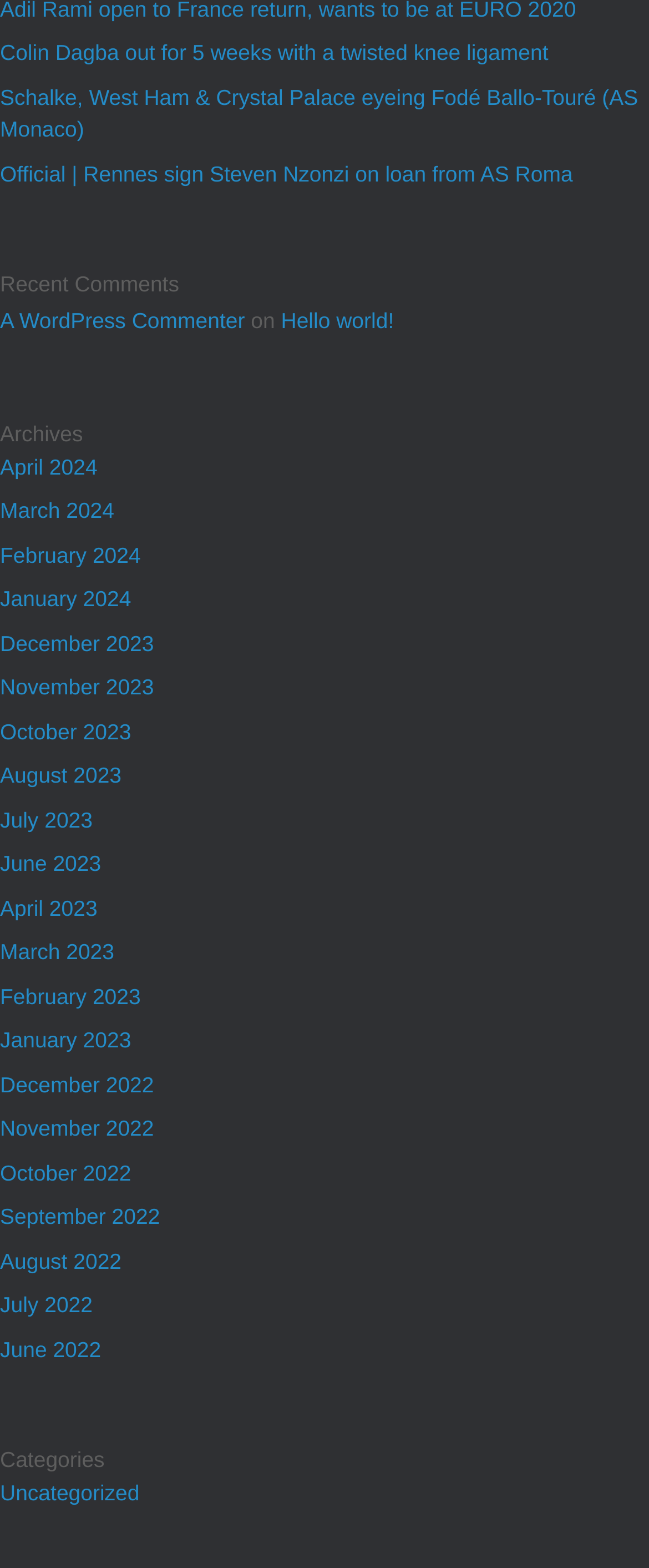Please provide a brief answer to the question using only one word or phrase: 
What is the most recent month in the archives?

April 2024